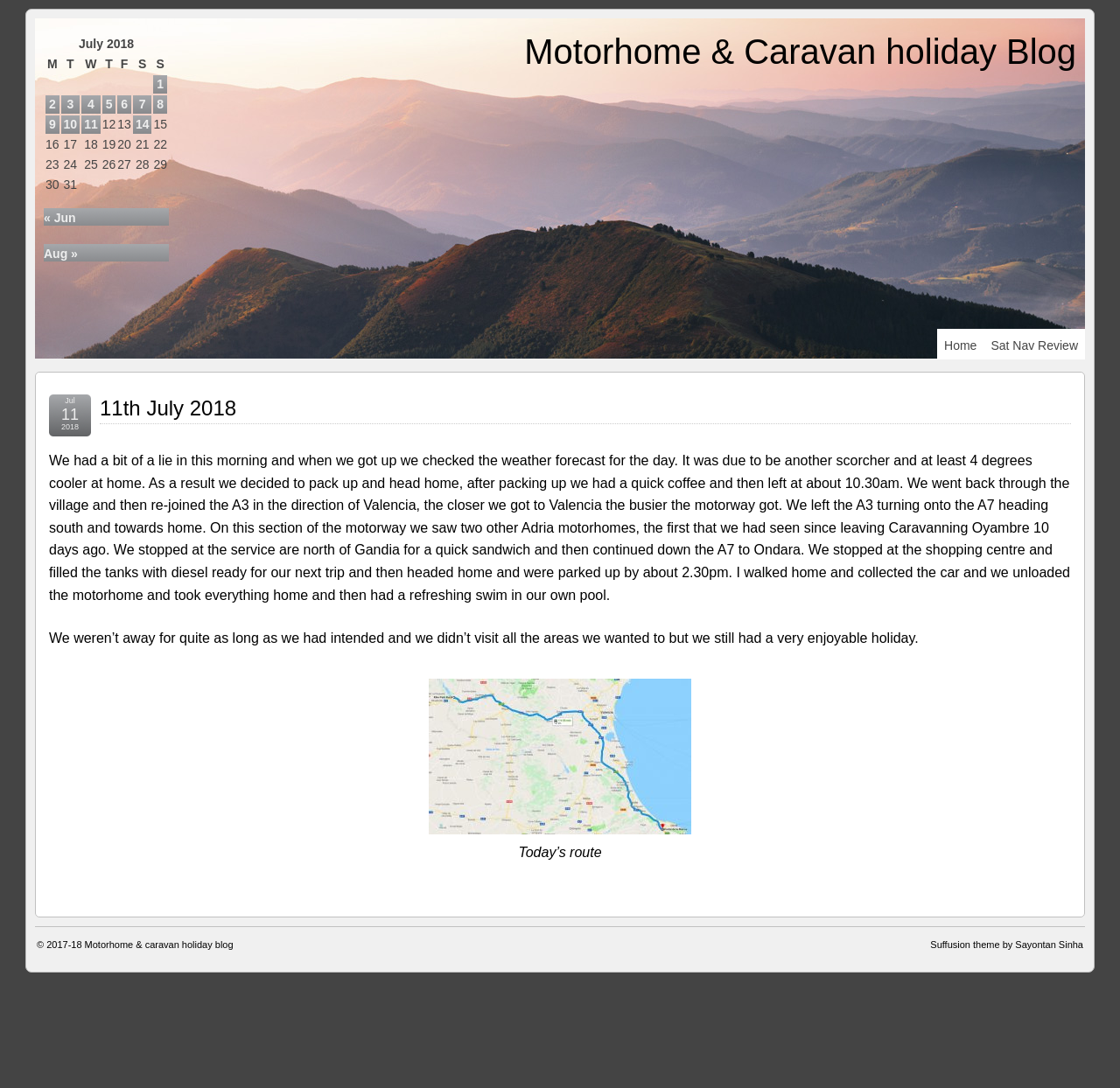Articulate a complete and detailed caption of the webpage elements.

This webpage is a blog post about a motorhome and caravan holiday. At the top, there is a heading that reads "Motorhome & Caravan holiday Blog" and a link with the same text. Below this, there is a table with a caption "July 2018" that displays a calendar for the month of July 2018. Each day of the month is a link that leads to a post published on that day.

To the right of the table, there are two links: "Home" and "Sat Nav Review". Below these links, there is an article section that contains the blog post. The post is titled "11th July 2018" and has a link with the same text. The article describes the author's decision to pack up and head home due to the hot weather, and their journey back home. The post includes a detailed account of their route, stops, and activities.

The article also includes two blocks of static text, one describing their holiday experience and the other describing their route for the day. There is an image below the text, but its description is not provided. At the bottom of the page, there is a content information section.